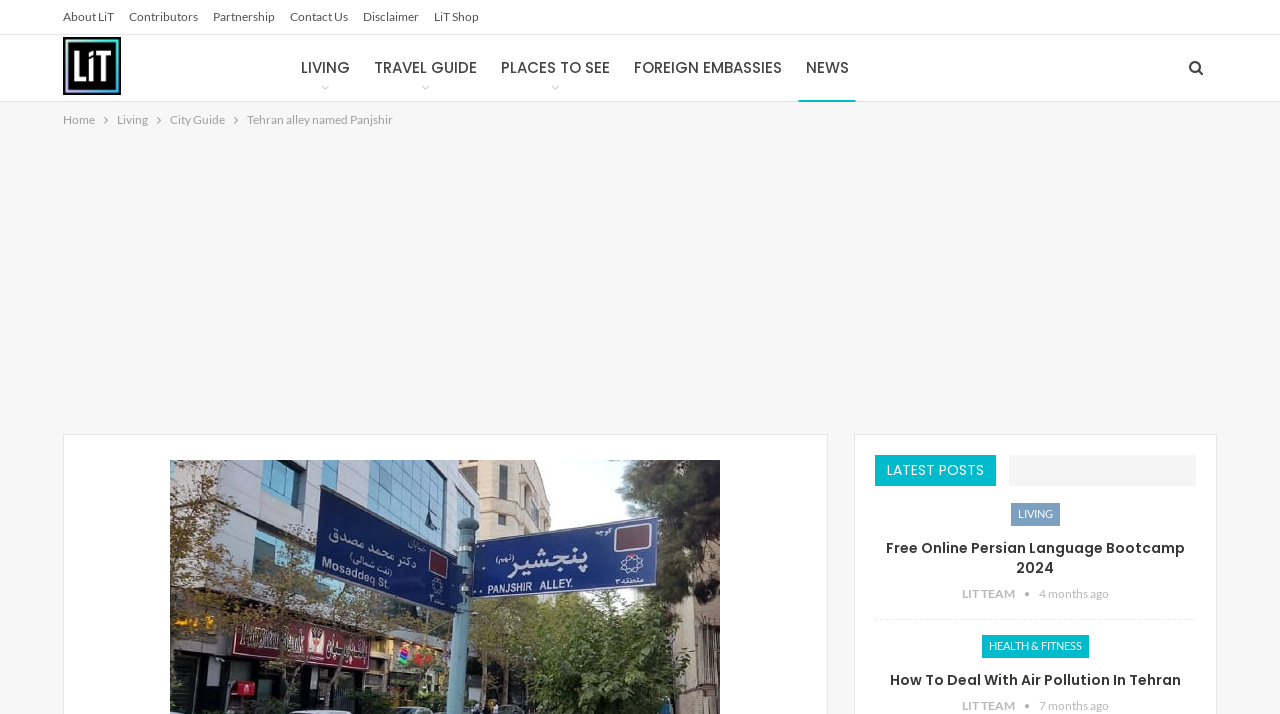Use the details in the image to answer the question thoroughly: 
How many main categories are listed under 'LIVING IN TEHRAN'?

The answer can be found by examining the links under the 'LIVING IN TEHRAN' section. There are five links: 'LIVING ', 'TRAVEL GUIDE ', 'PLACES TO SEE ', 'FOREIGN EMBASSIES', and 'NEWS'. These links are located at [0.23, 0.049, 0.279, 0.141], [0.287, 0.049, 0.378, 0.141], [0.386, 0.049, 0.482, 0.141], [0.49, 0.049, 0.616, 0.141], and [0.624, 0.049, 0.669, 0.141] respectively.